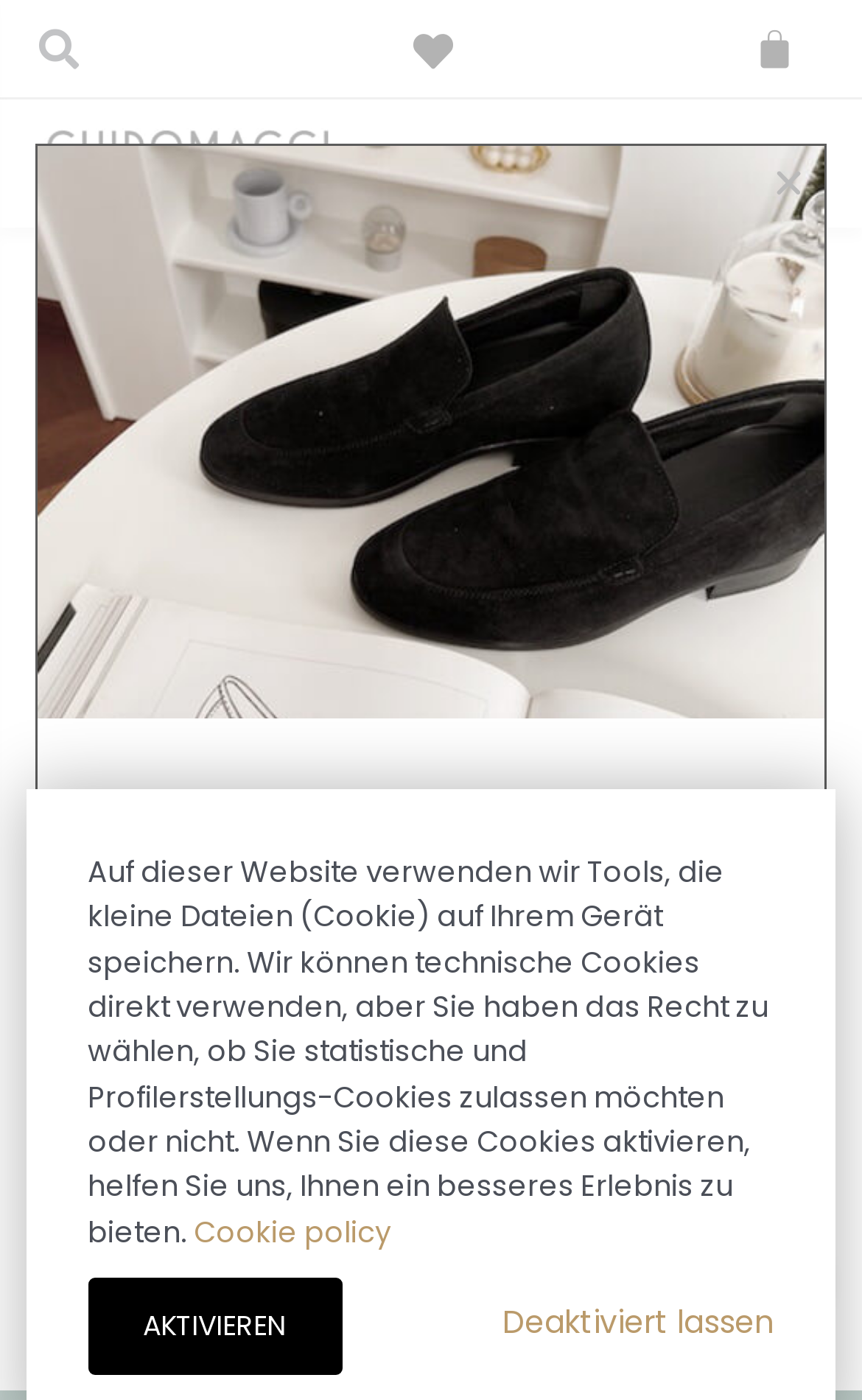Provide a short answer to the following question with just one word or phrase: How many links are in the main navigation?

3